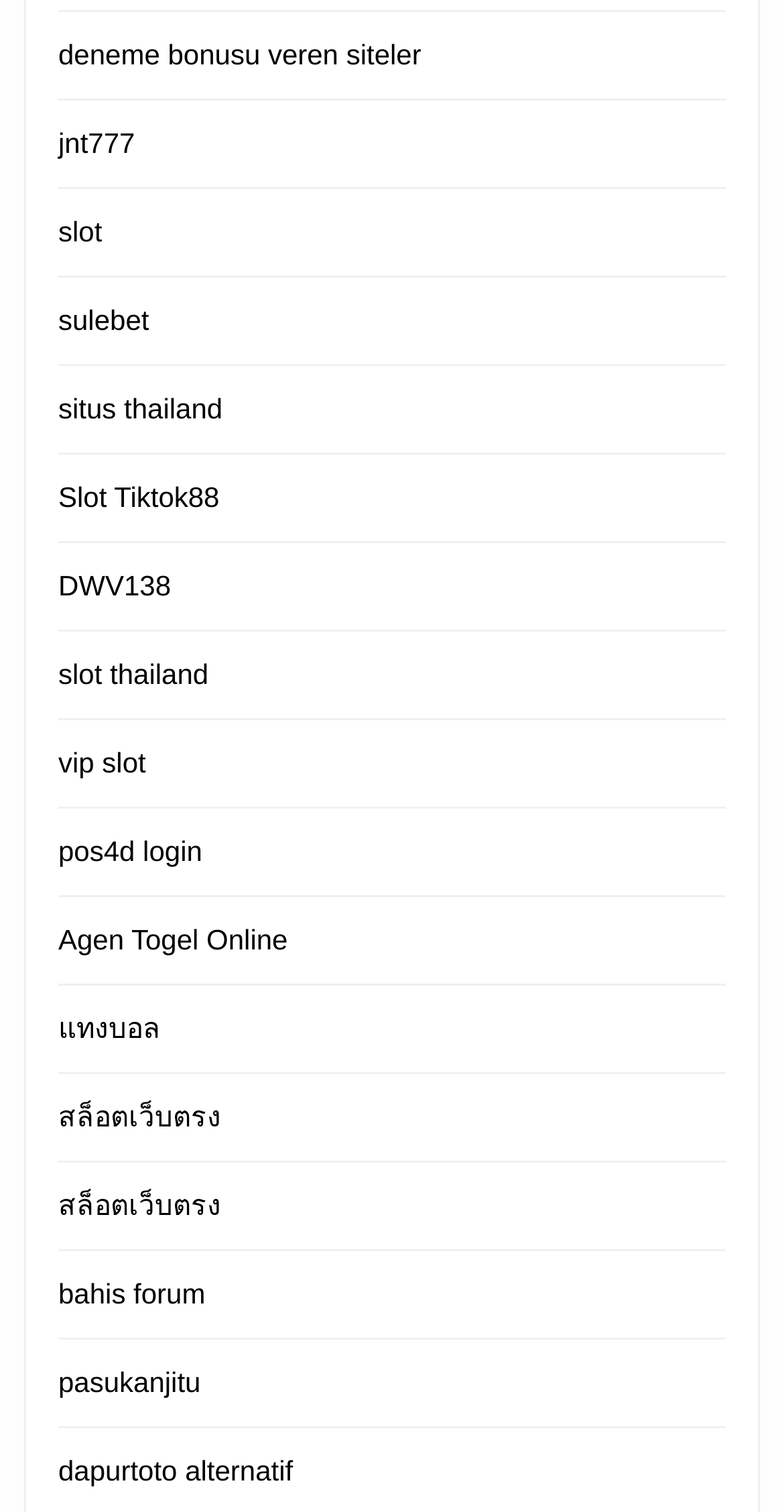Using a single word or phrase, answer the following question: 
How many links have 'slot' in their text?

3